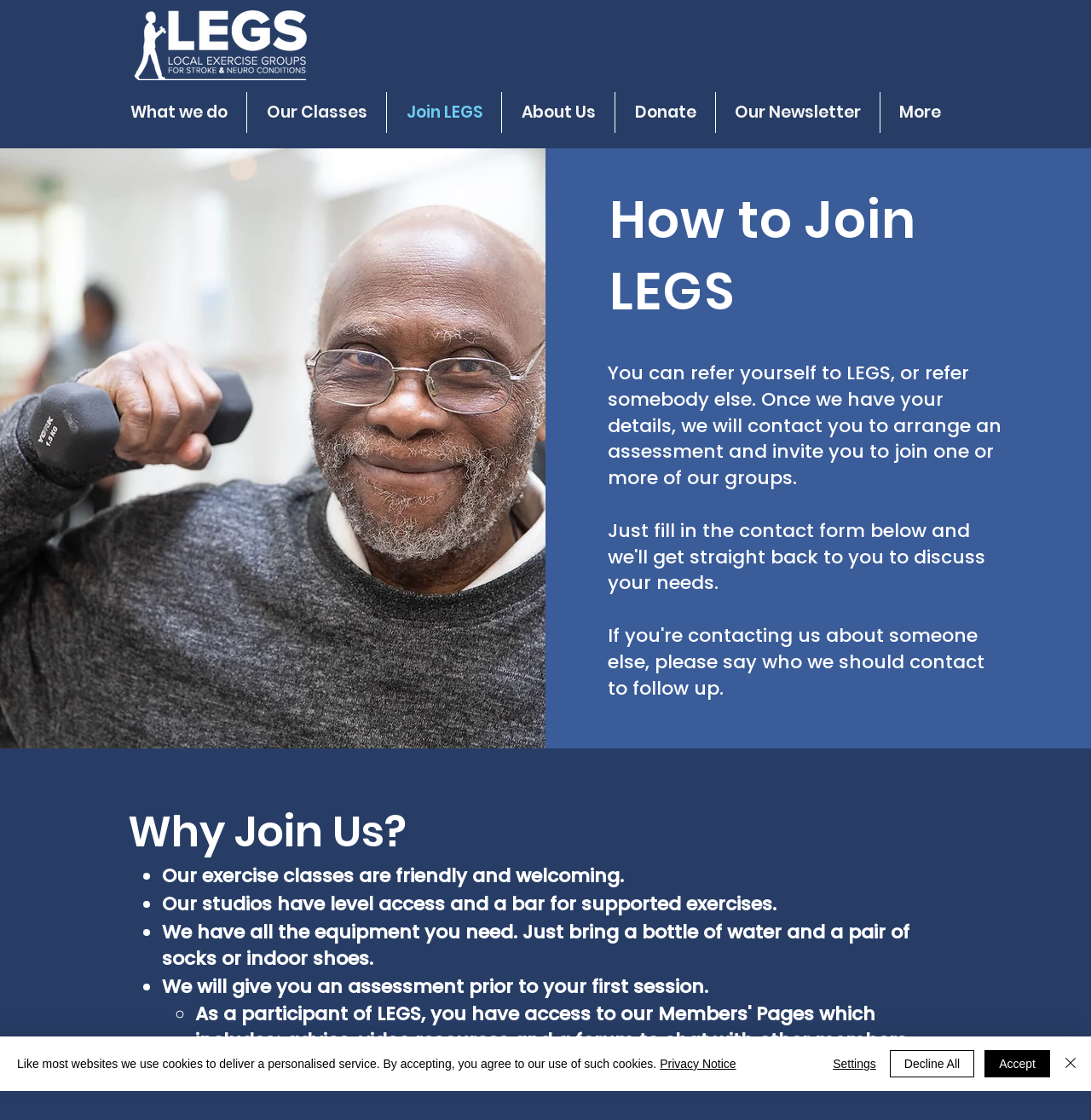Locate the bounding box coordinates of the UI element described by: "What we do". Provide the coordinates as four float numbers between 0 and 1, formatted as [left, top, right, bottom].

[0.102, 0.082, 0.226, 0.119]